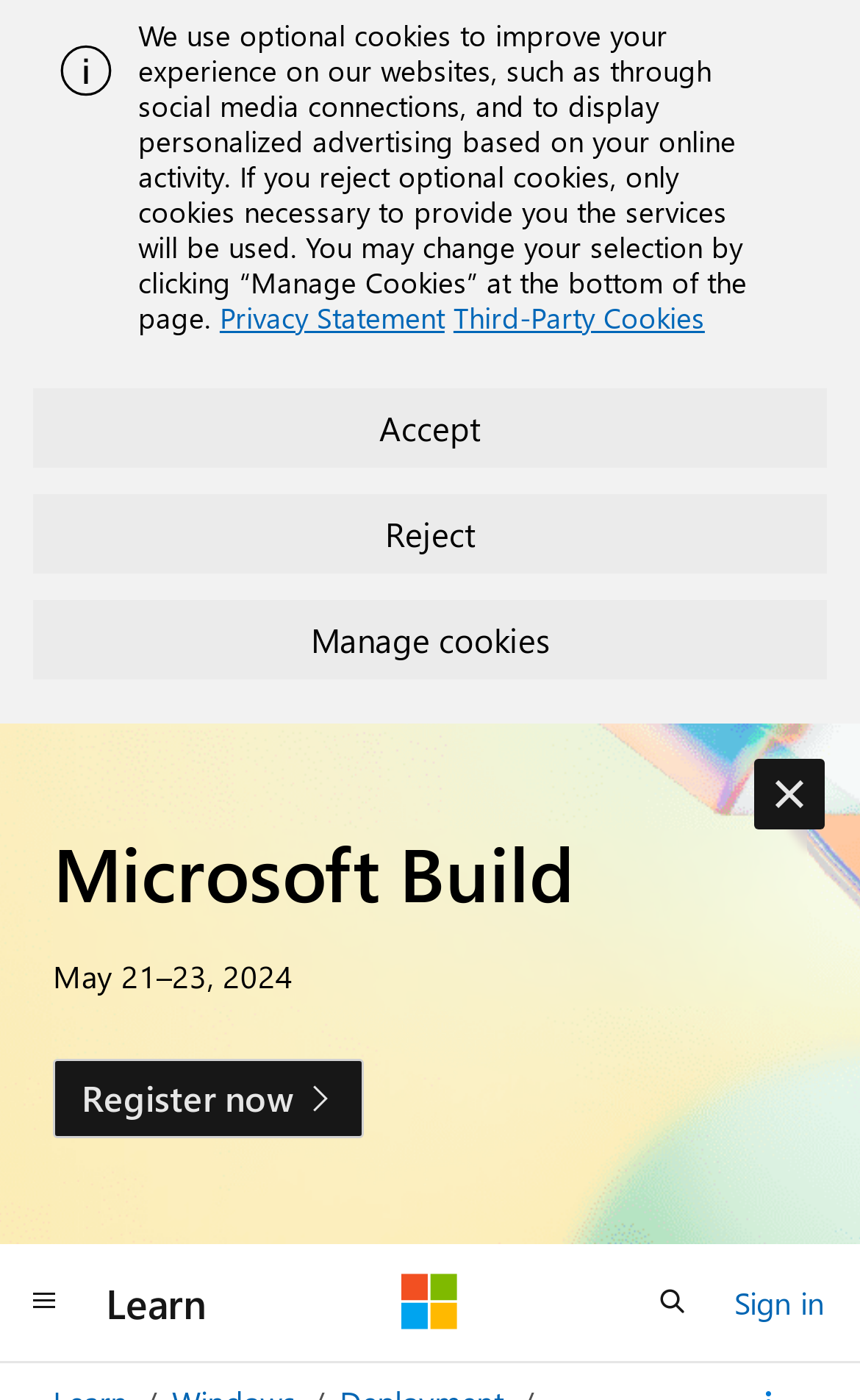Find the bounding box coordinates of the element to click in order to complete this instruction: "dismiss the alert". The bounding box coordinates must be four float numbers between 0 and 1, denoted as [left, top, right, bottom].

[0.877, 0.542, 0.959, 0.592]